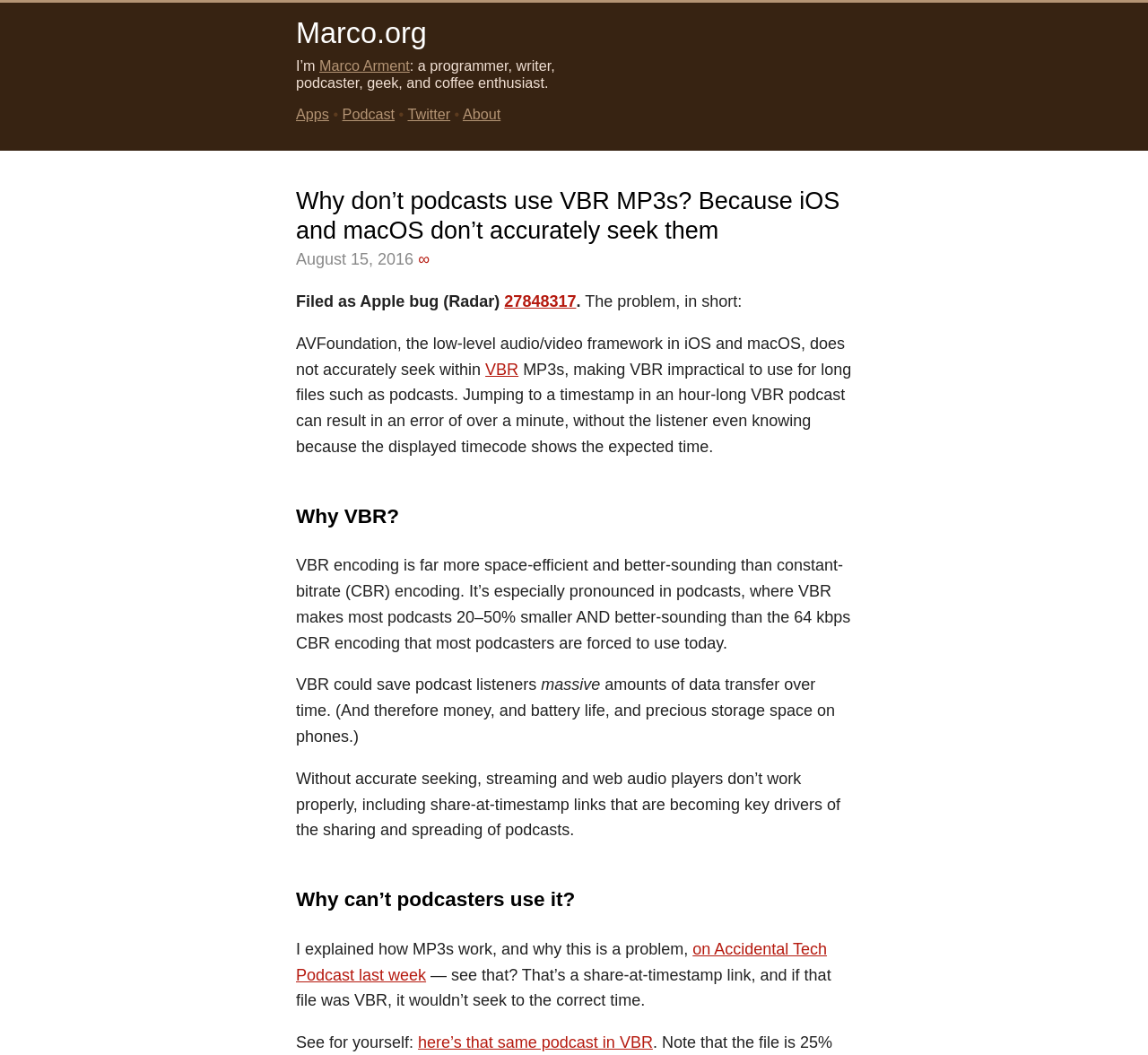Provide a comprehensive caption for the webpage.

The webpage is a blog post titled "August 2016 – Marco.org" with a focus on a specific topic. At the top, there is a heading "Marco.org" with a link to the same title. Below it, there is a brief introduction to the author, Marco Arment, who is a programmer, writer, podcaster, geek, and coffee enthusiast. 

To the right of the introduction, there are four links: "Apps", "Podcast", "Twitter", and "About". 

Below the introduction, there is a header section with a heading "Why don’t podcasts use VBR MP3s? Because iOS and macOS don’t accurately seek them". This heading is a link, and it has a timestamp "August 15, 2016" to its right. There is also an infinity symbol (∞) to the right of the timestamp. 

The main content of the blog post is divided into several sections. The first section explains the problem of using VBR MP3s, stating that AVFoundation, the low-level audio/video framework in iOS and macOS, does not accurately seek within VBR MP3s, making them impractical to use for long files such as podcasts. 

The next section, titled "Why VBR?", explains the benefits of using VBR encoding, including its space efficiency and better sound quality. 

The following sections discuss the implications of not using VBR encoding, including the massive amounts of data transfer, and the problems it causes for streaming and web audio players. 

Finally, there is a section titled "Why can’t podcasters use it?" which explains why podcasters are forced to use constant-bitrate encoding instead of VBR. The section includes a link to a podcast where the author explains the problem in more detail. The post concludes with a demonstration of the problem, providing a link to a podcast in VBR format.